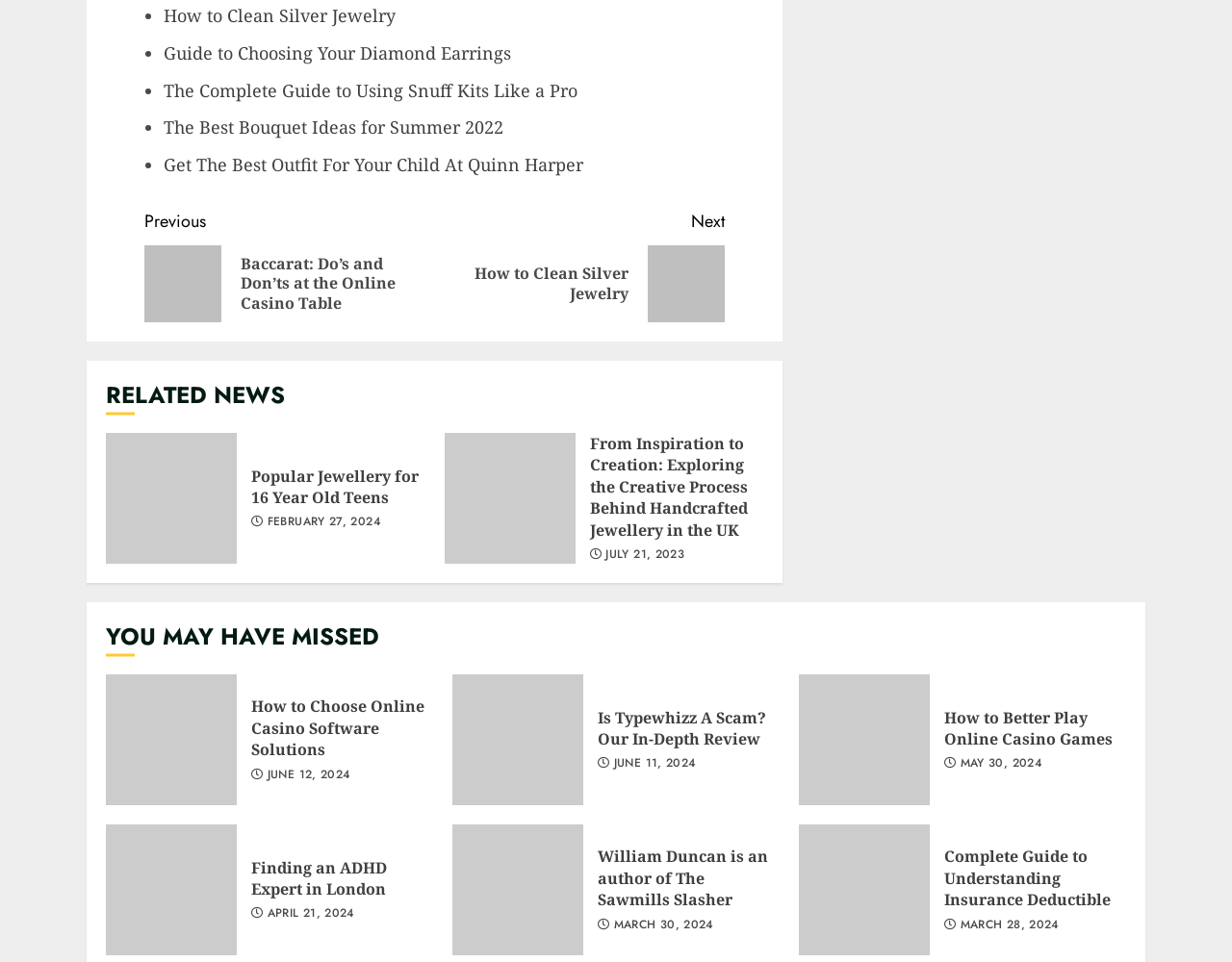Predict the bounding box coordinates of the UI element that matches this description: "June 11, 2024". The coordinates should be in the format [left, top, right, bottom] with each value between 0 and 1.

[0.498, 0.786, 0.565, 0.803]